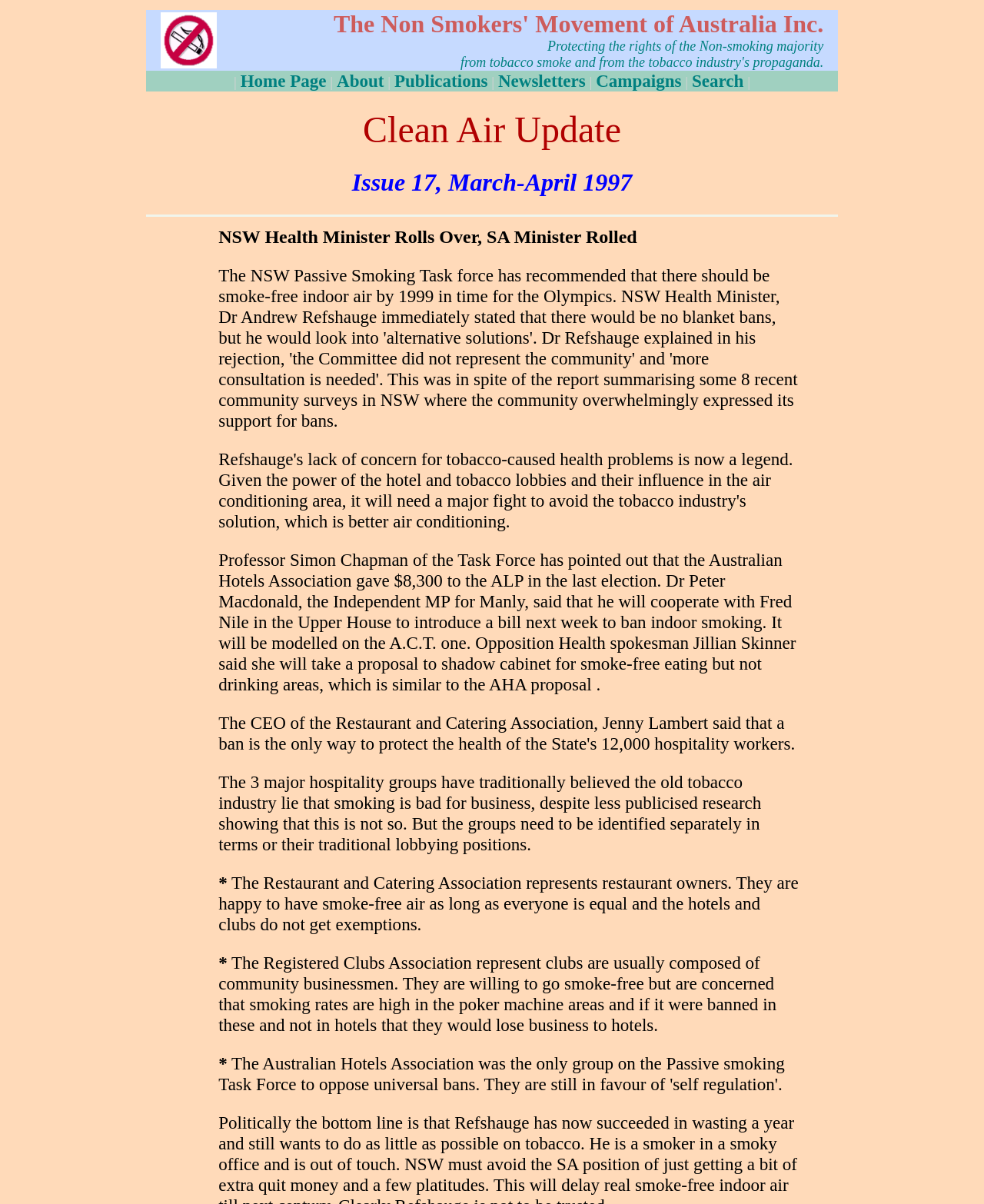Using the description "Home Page", locate and provide the bounding box of the UI element.

[0.244, 0.059, 0.332, 0.075]